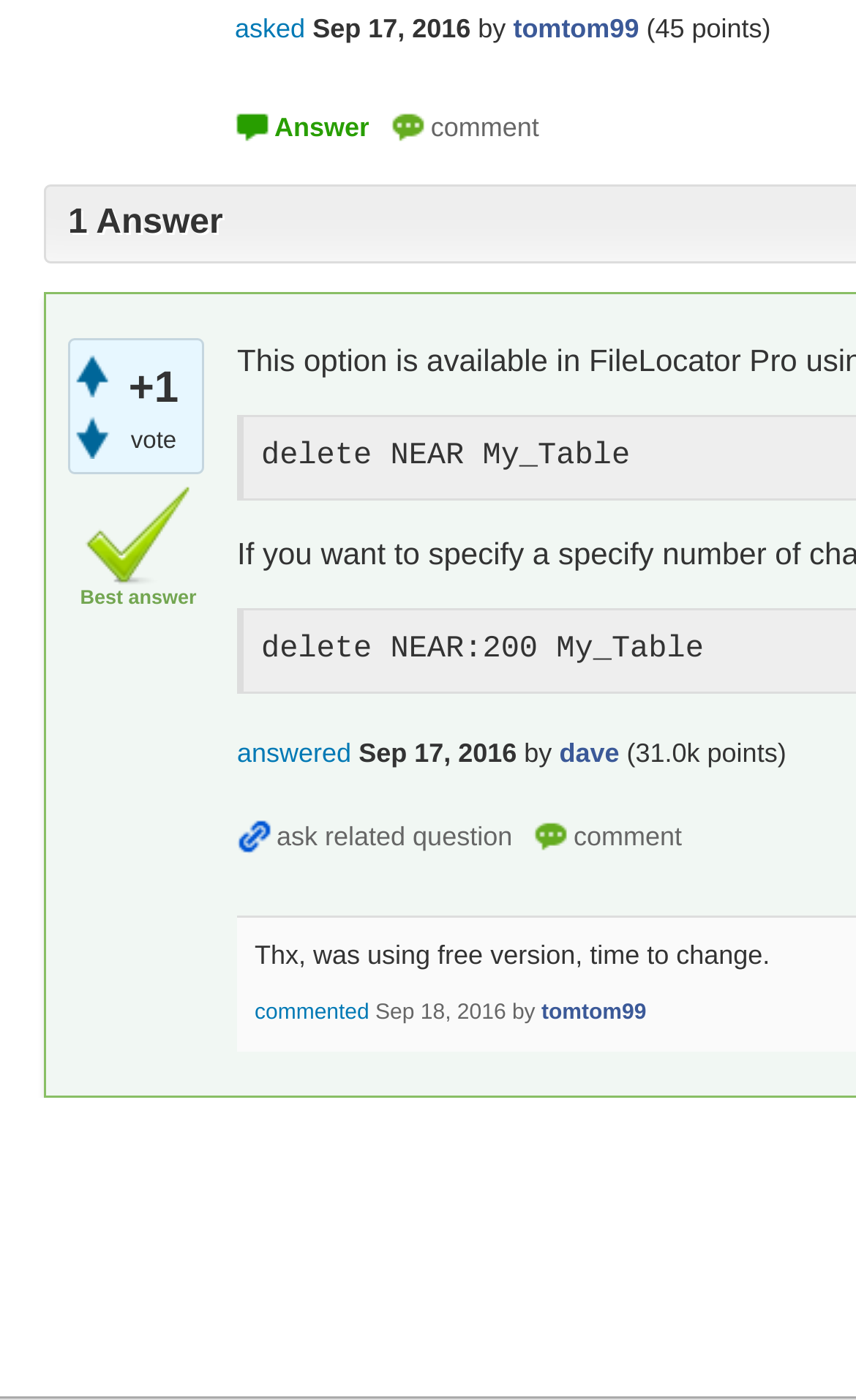Highlight the bounding box coordinates of the element you need to click to perform the following instruction: "Contact us via phone."

None